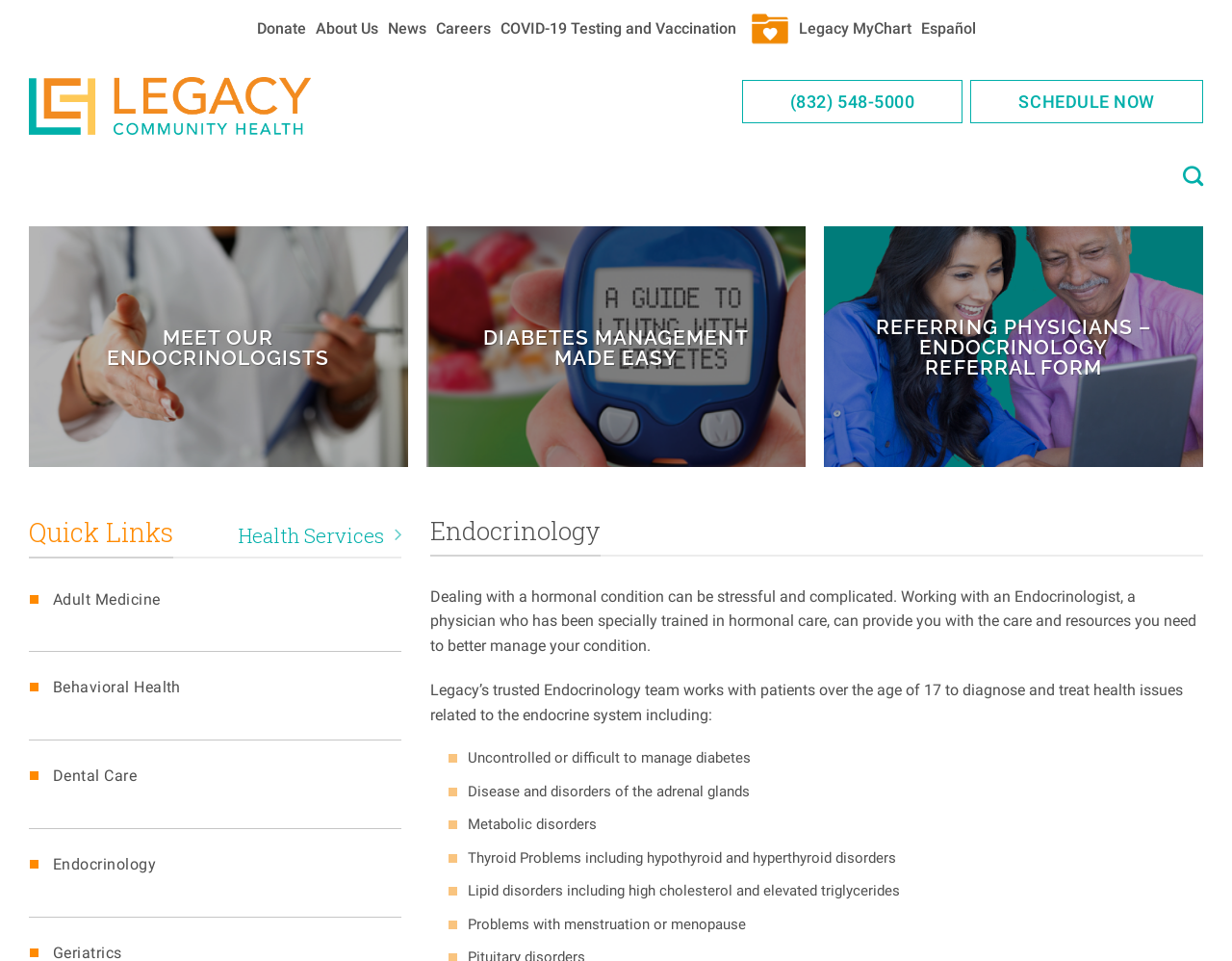What is one of the health issues related to the endocrine system that Legacy's Endocrinology team treats?
Can you provide a detailed and comprehensive answer to the question?

According to the webpage, Legacy's Endocrinology team treats health issues related to the endocrine system, including uncontrolled or difficult to manage diabetes.